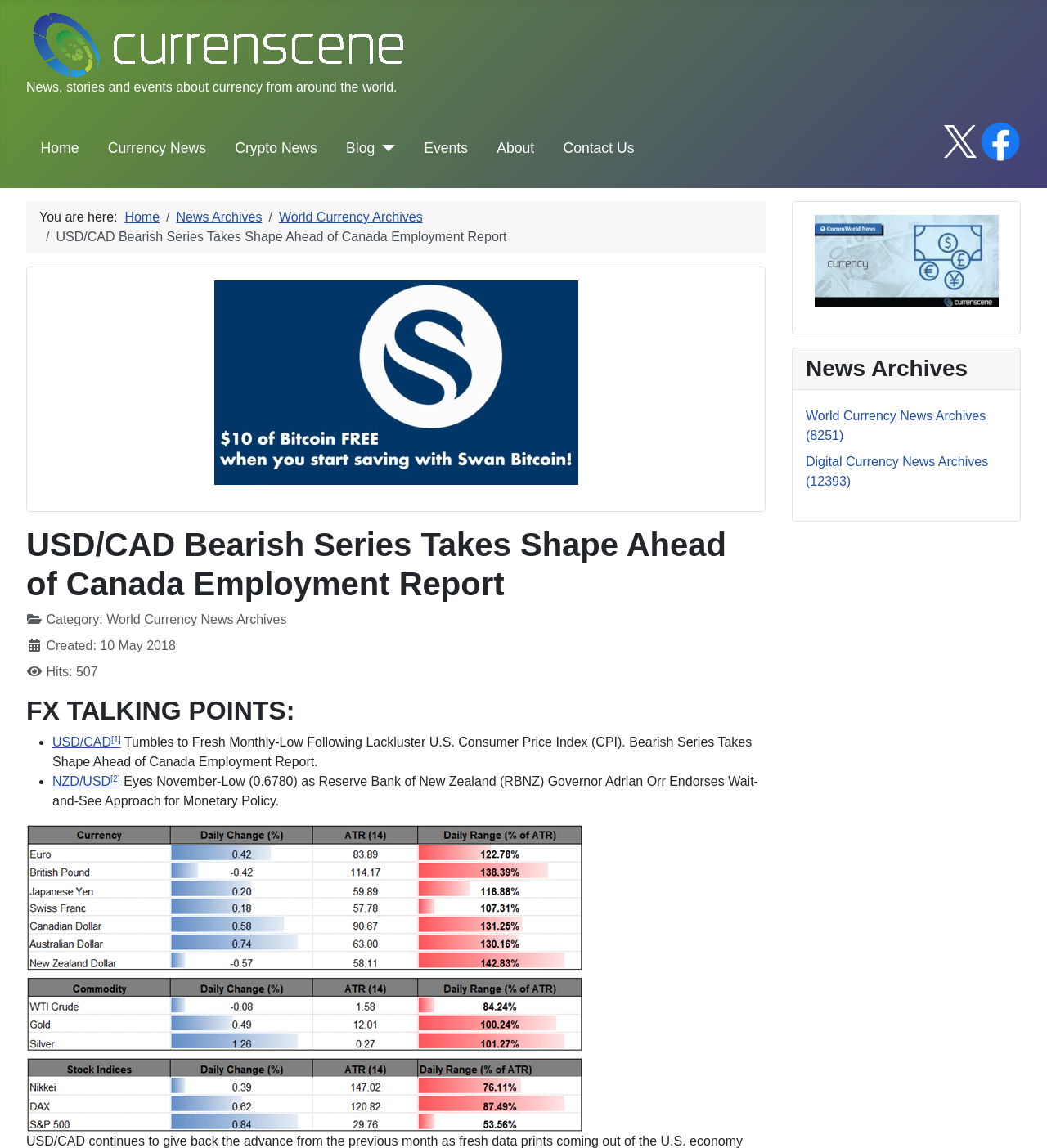Give a comprehensive overview of the webpage, including key elements.

The webpage is titled "The Currency Scene" and features a header section with a logo and navigation menu. The logo is positioned at the top-left corner, and the navigation menu is located below it, spanning across the top of the page. The menu consists of links to various sections, including "Home", "Currency News", "Crypto News", "Blog", "Events", and "About".

Below the navigation menu, there is a section with a heading that reads "USD/CAD Bearish Series Takes Shape Ahead of Canada Employment Report". This section appears to be the main content area of the page and features a series of articles or news stories related to currency markets.

To the right of the main content area, there is a sidebar with several links and images. The top link is an advertisement for SwanBitcoin, accompanied by an image. Below this, there is a section with a heading that reads "News Archives", which features links to archives of world currency news and digital currency news.

At the bottom of the page, there is a link to "Back to Top", which allows users to quickly navigate back to the top of the page.

Throughout the page, there are several images, including logos and graphics, which are used to enhance the visual appeal of the page. The overall layout of the page is clean and organized, making it easy to navigate and find relevant information.